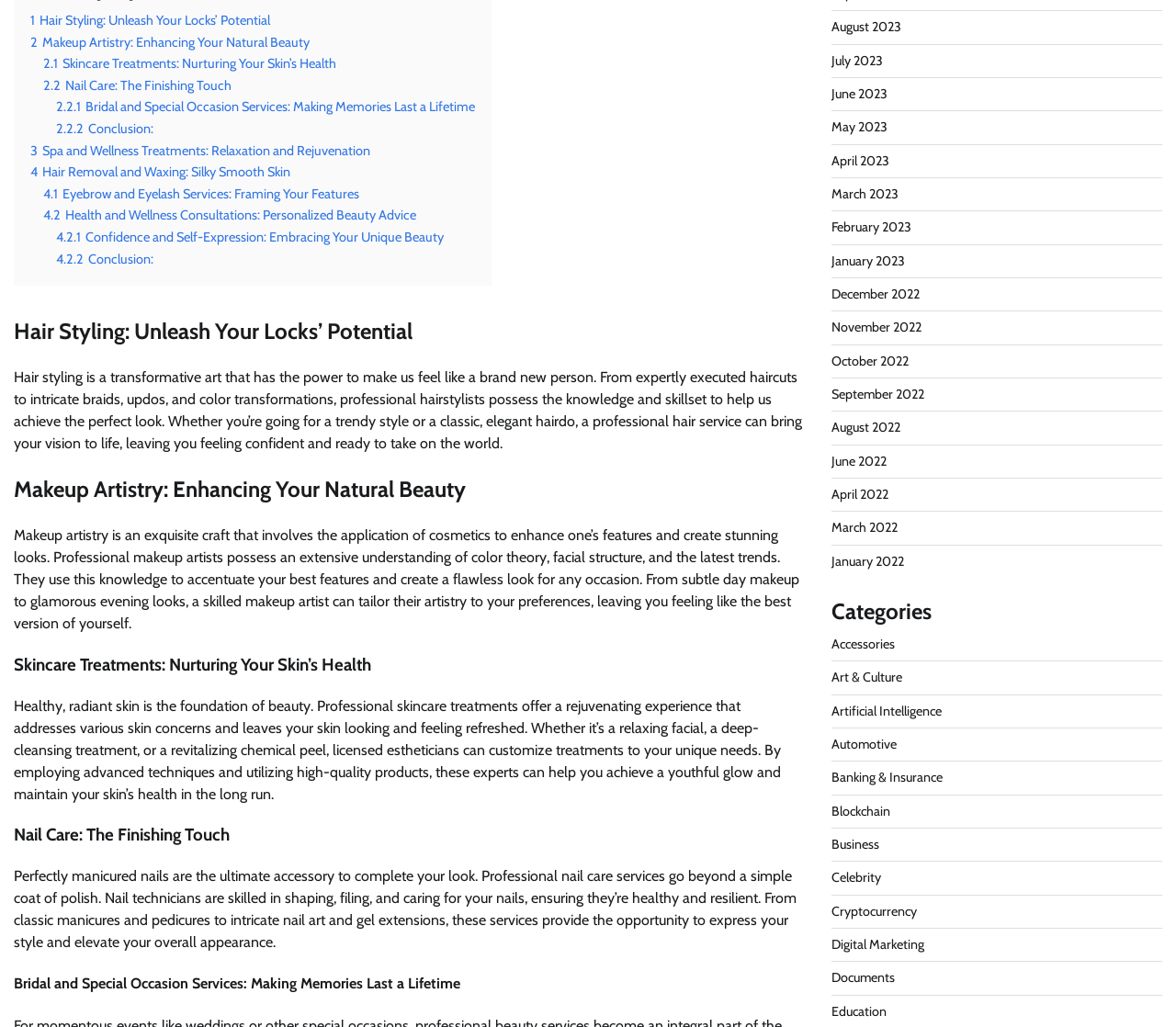Determine the bounding box coordinates of the element that should be clicked to execute the following command: "Search".

None